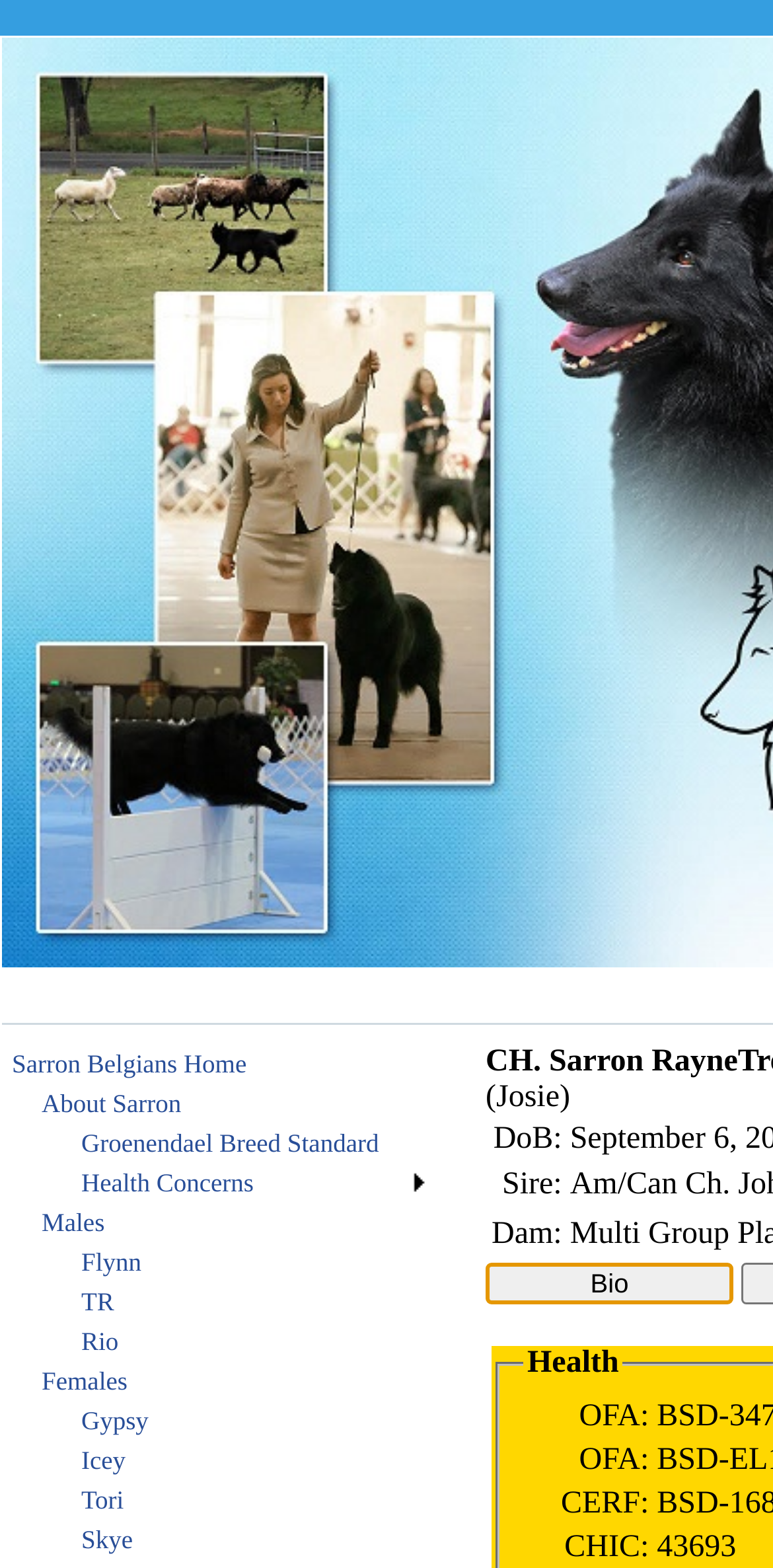Please provide the bounding box coordinate of the region that matches the element description: Icey. Coordinates should be in the format (top-left x, top-left y, bottom-right x, bottom-right y) and all values should be between 0 and 1.

[0.003, 0.919, 0.562, 0.944]